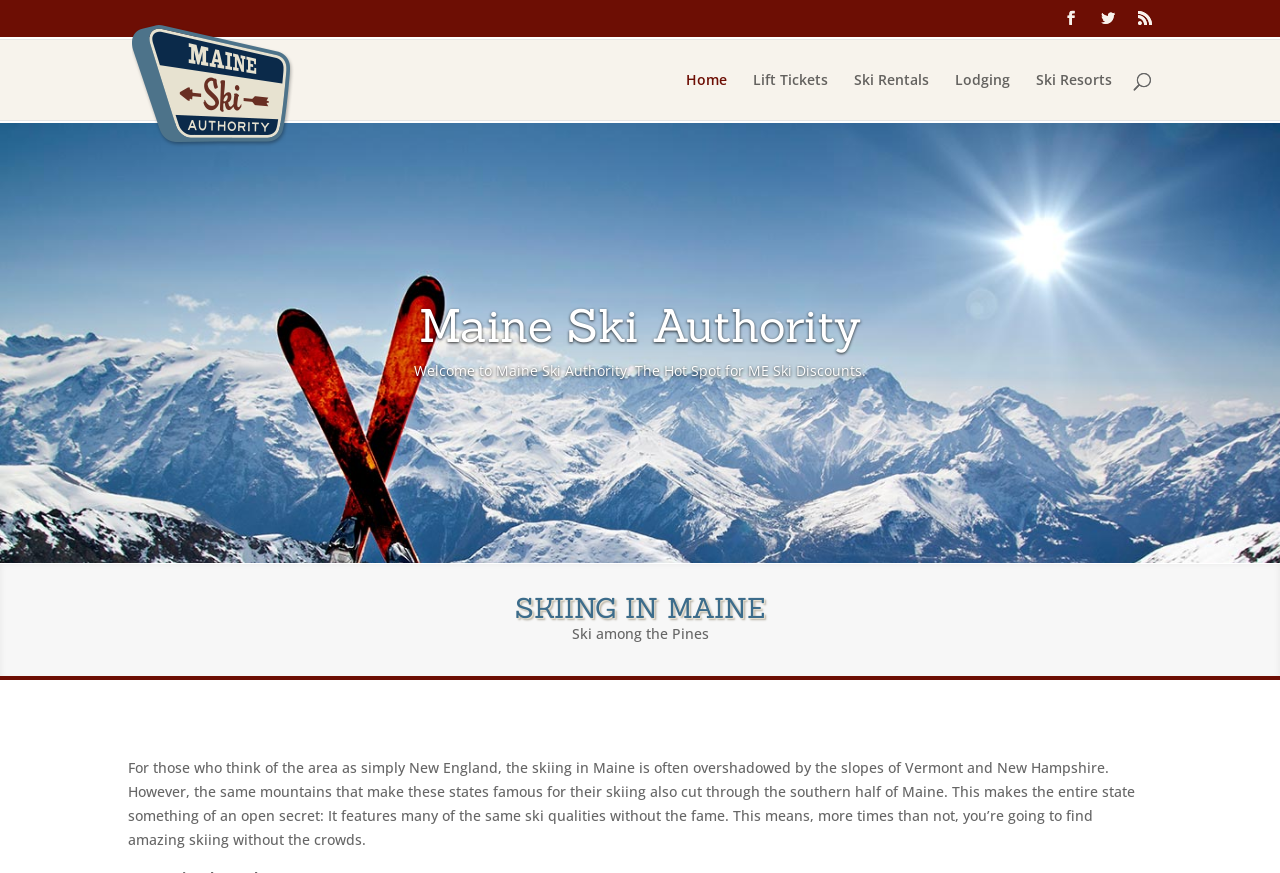Pinpoint the bounding box coordinates of the area that should be clicked to complete the following instruction: "Explore Lift Tickets". The coordinates must be given as four float numbers between 0 and 1, i.e., [left, top, right, bottom].

[0.588, 0.083, 0.647, 0.137]